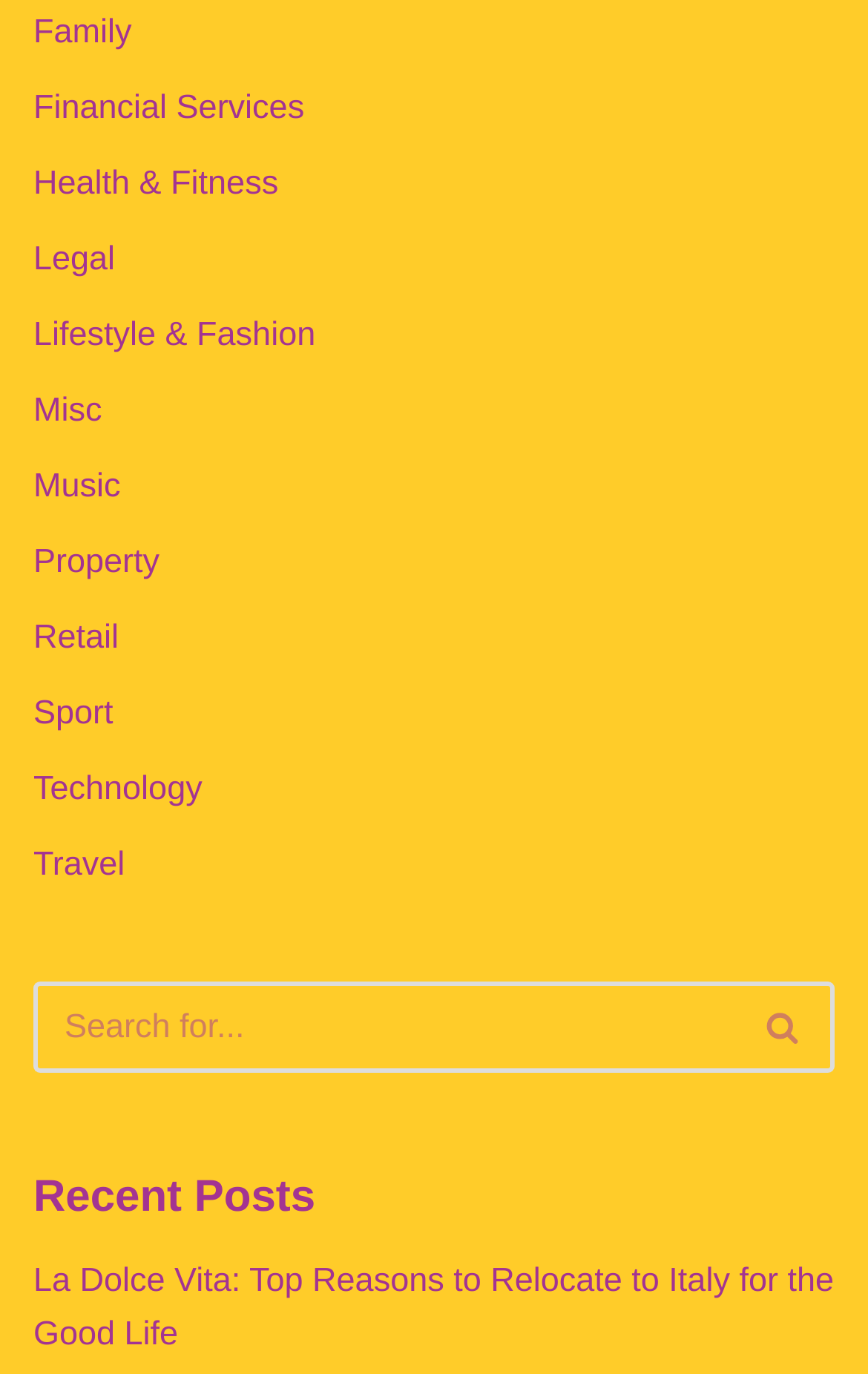What is the title of the recent post?
Using the image as a reference, answer the question with a short word or phrase.

La Dolce Vita